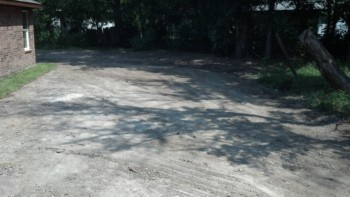Offer a detailed caption for the image presented.

The image captures a freshly graded area of land, likely in preparation for construction or landscaping. The foreground shows a smooth, cleared surface with visible dirt and tire tracks, reflecting recent work. On the left, part of a brick structure is visible, indicating the proximity of a building, while lush greenery can be spotted in the background, hinting at the natural environment surrounding the site. The lighting creates soft shadows on the ground, showcasing a tranquil atmosphere, which complements the overall effort of establishing a clean and organized space, typically associated with the finishing stages of a construction project.